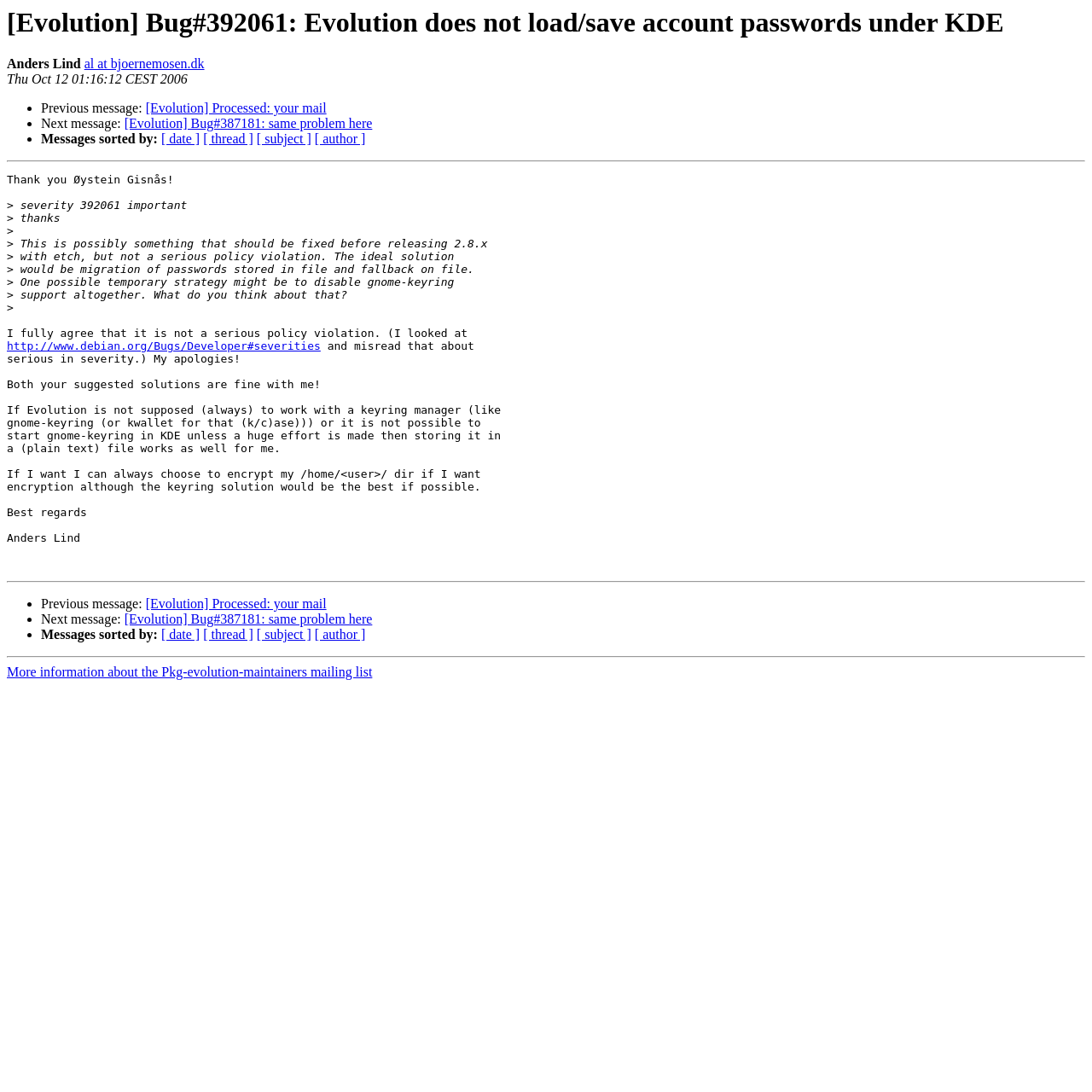What is the date of this message?
Refer to the image and provide a detailed answer to the question.

The date of this message is Thu Oct 12 01:16:12 CEST 2006, which is explicitly stated in the text 'Thu Oct 12 01:16:12 CEST 2006' near the top of the page.